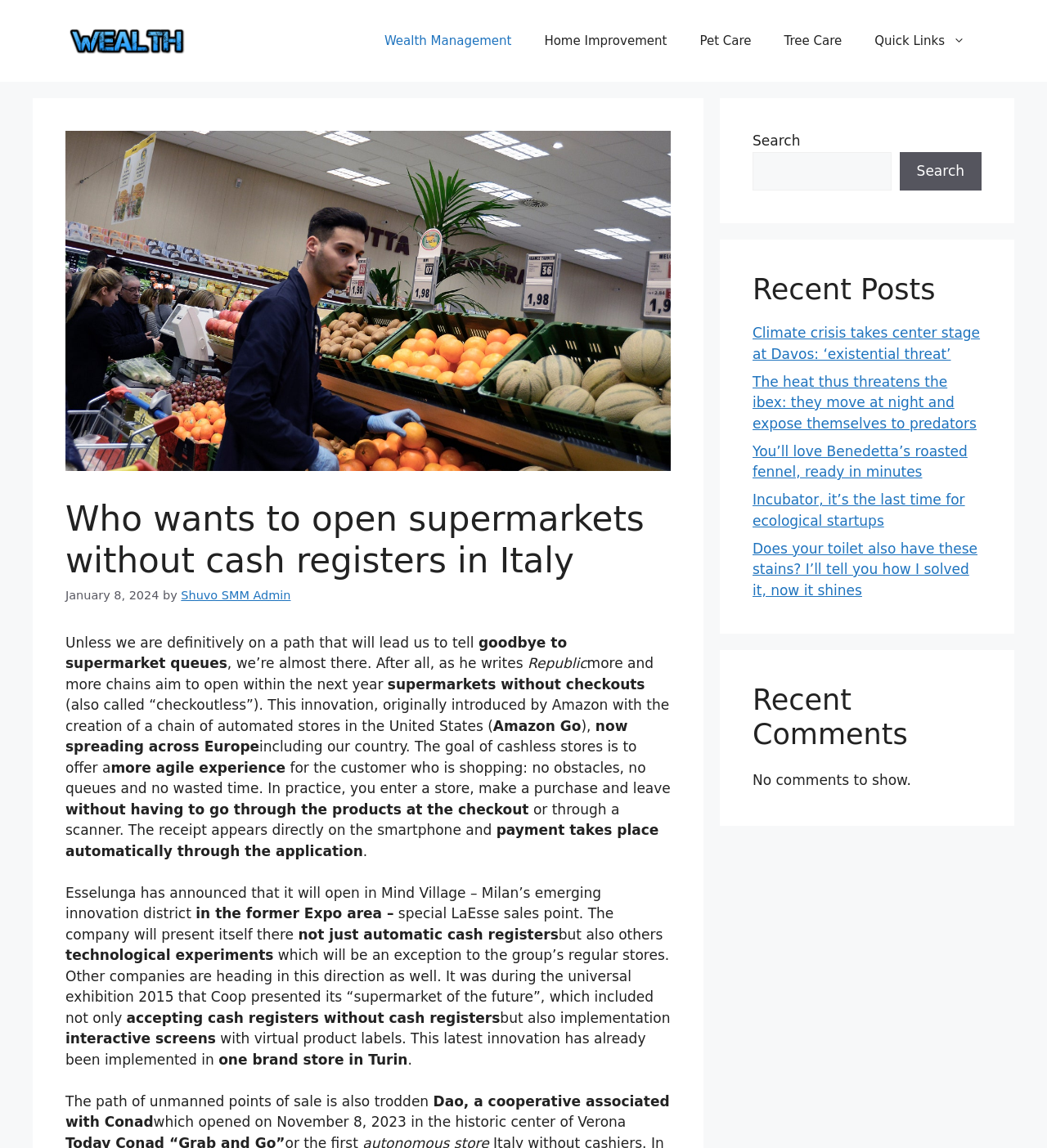What is the goal of cashless stores?
Answer the question with a detailed explanation, including all necessary information.

The article explains that the goal of cashless stores is to offer a more agile experience for customers, with no obstacles, no queues, and no wasted time.